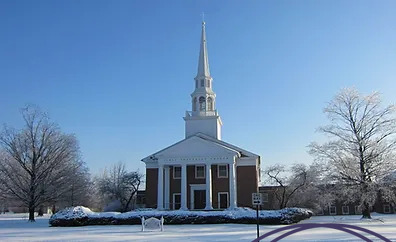Describe all the elements and aspects of the image comprehensively.

The image captures a serene winter scene featuring a church with a tall, elegant steeple rising against a clear blue sky. The building is framed by lightly snow-laden trees, suggesting a peaceful, quiet landscape. The church's architecture showcases traditional elements, with a white façade and prominent columns contributing to its welcoming presence. The surrounding area, blanketed in fresh snow, reflects a sense of tranquility and stillness, indicating the beauty of the season. This setting suggests a significant community space, likely standing as a center for worship and gatherings.